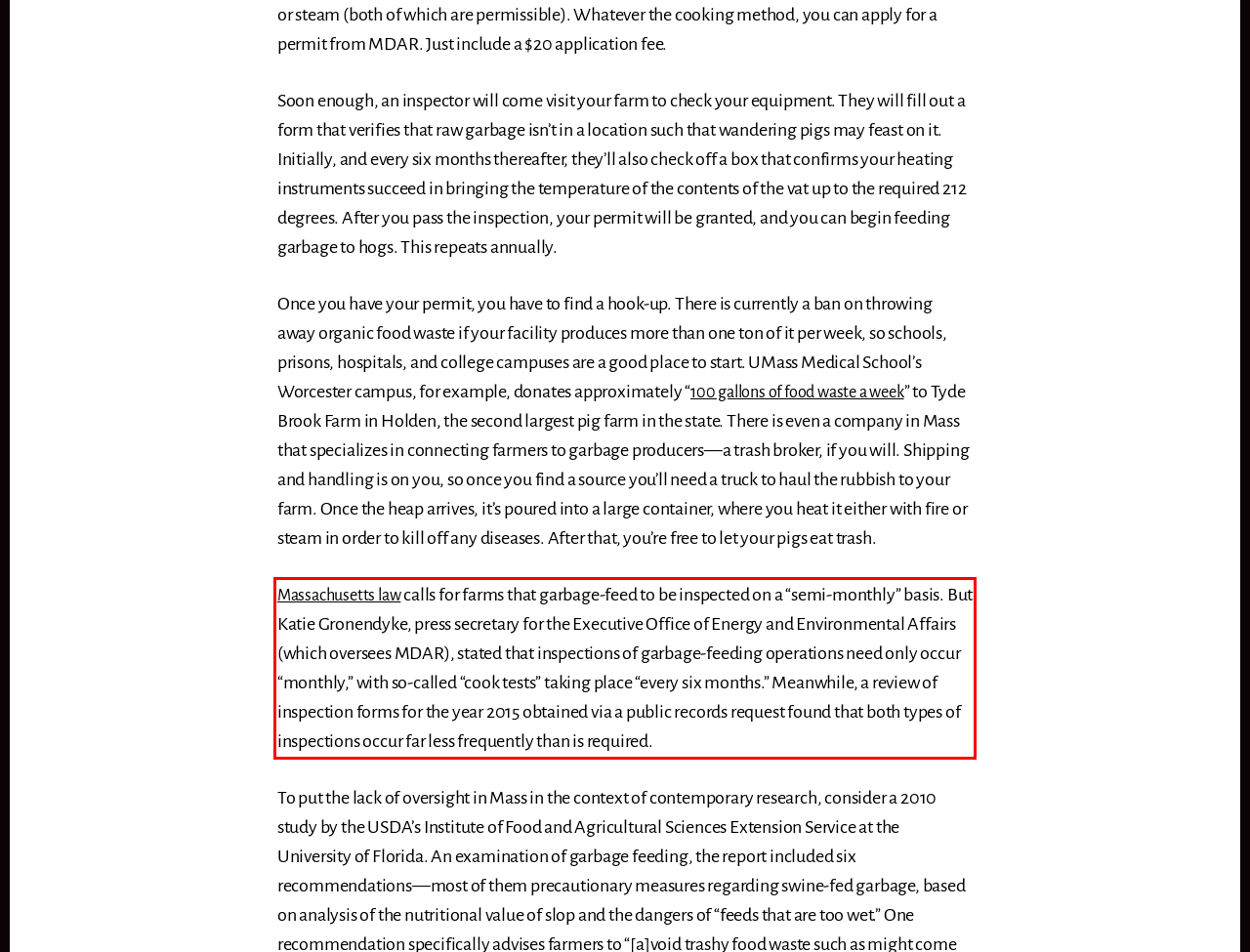Within the provided webpage screenshot, find the red rectangle bounding box and perform OCR to obtain the text content.

Massachusetts law calls for farms that garbage-feed to be inspected on a “semi-monthly” basis. But Katie Gronendyke, press secretary for the Executive Office of Energy and Environmental Affairs (which oversees MDAR), stated that inspections of garbage-feeding operations need only occur “monthly,” with so-called “cook tests” taking place “every six months.” Meanwhile, a review of inspection forms for the year 2015 obtained via a public records request found that both types of inspections occur far less frequently than is required.